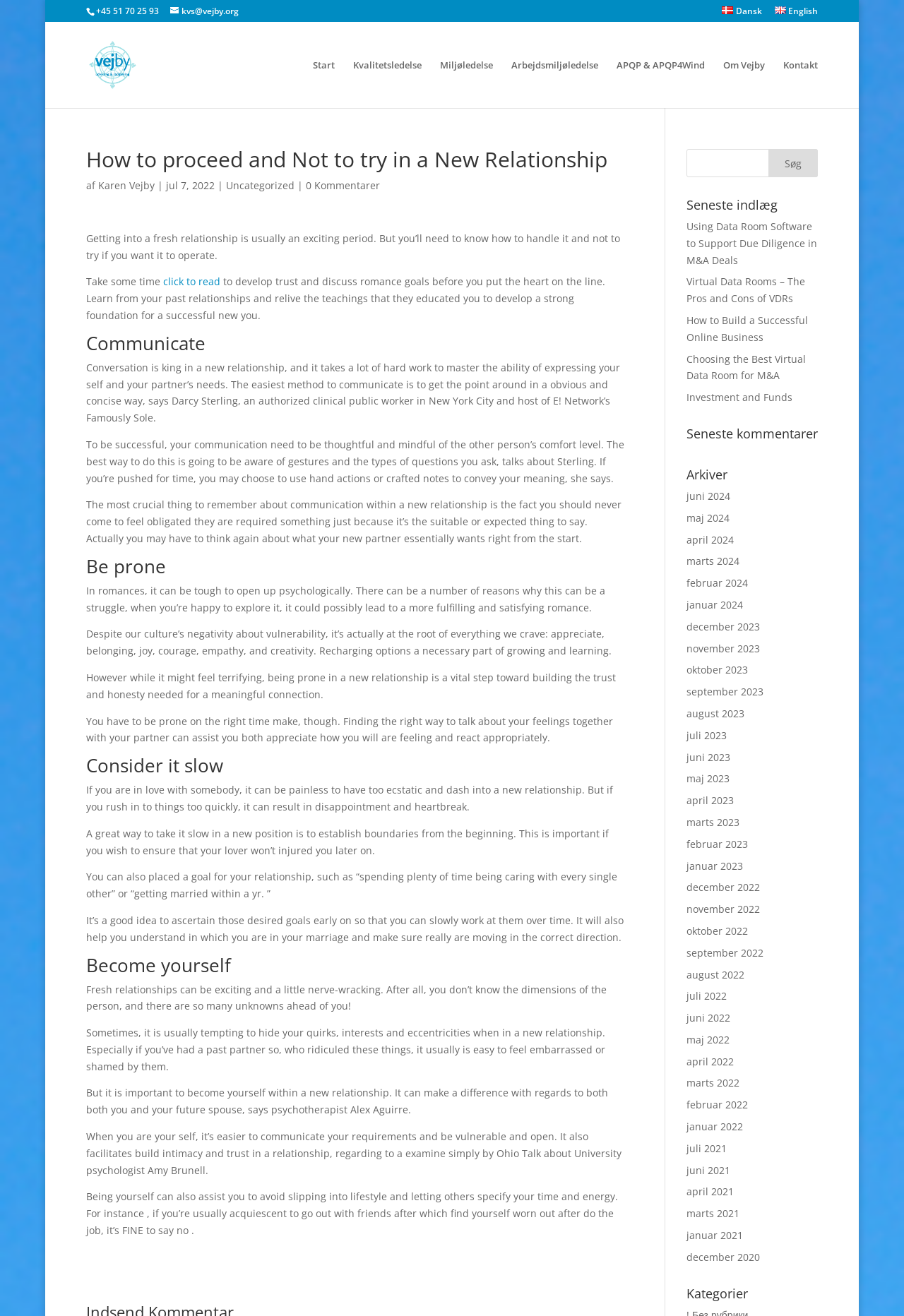Please determine the bounding box of the UI element that matches this description: click to read. The coordinates should be given as (top-left x, top-left y, bottom-right x, bottom-right y), with all values between 0 and 1.

[0.18, 0.209, 0.243, 0.219]